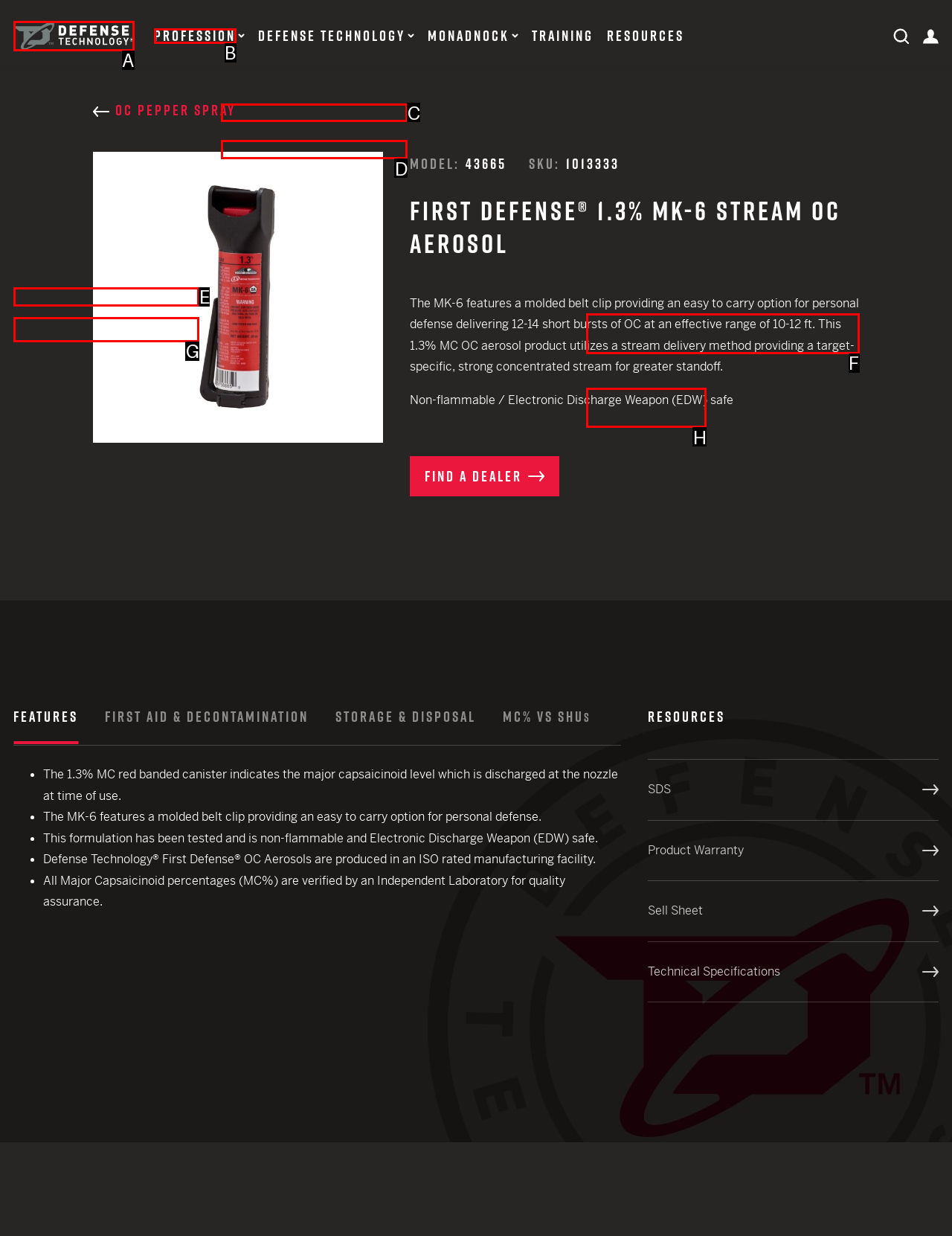To execute the task: Learn more about the 12 GA SHOTGUN TRADE-IN PROGRAM, which one of the highlighted HTML elements should be clicked? Answer with the option's letter from the choices provided.

H